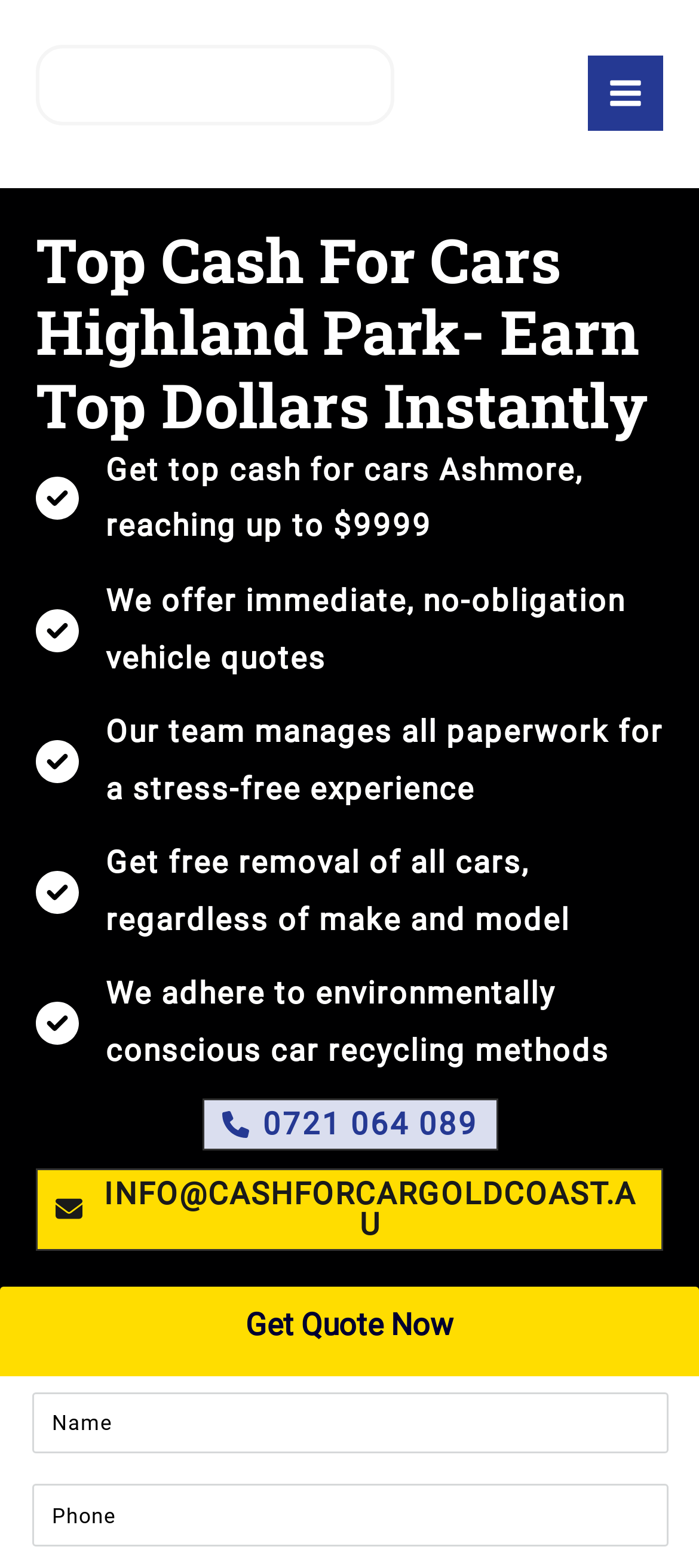What is the email address to contact?
Look at the screenshot and respond with one word or a short phrase.

INFO@CASHFORCARGOLDCOAST.AU